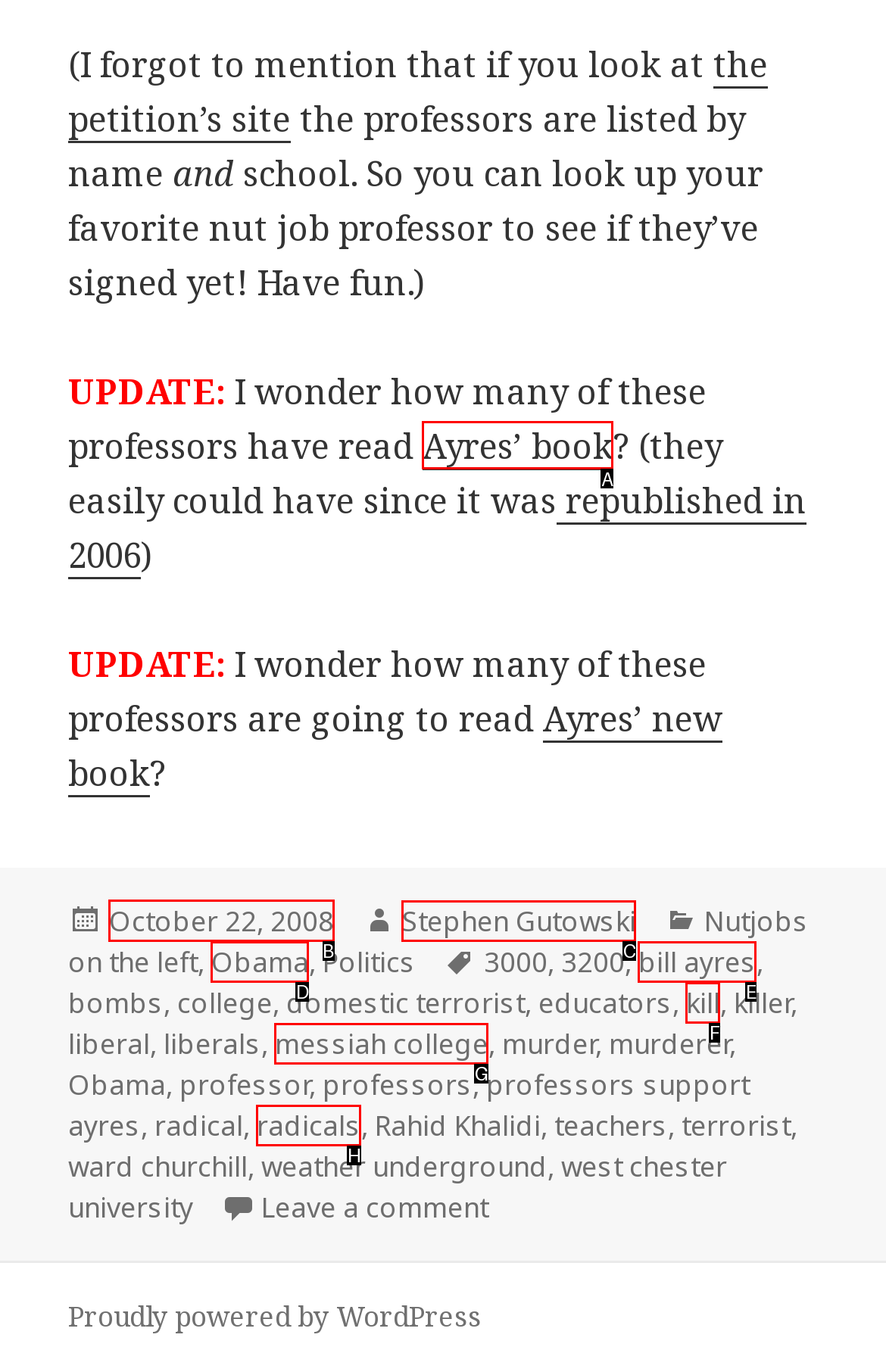Point out the letter of the HTML element you should click on to execute the task: Read the post published on October 22, 2008
Reply with the letter from the given options.

B